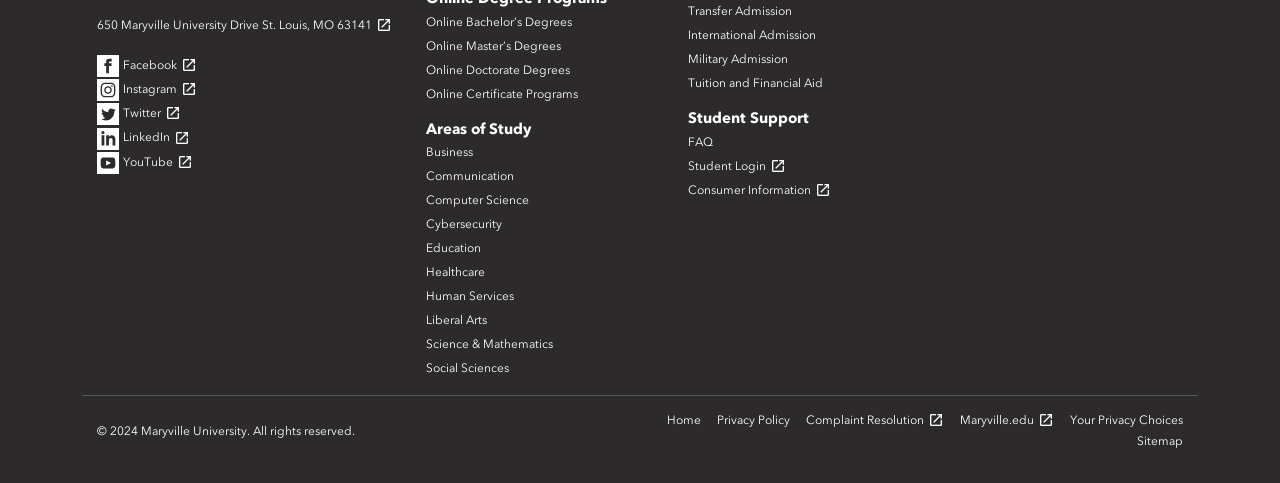Locate the bounding box coordinates of the element that needs to be clicked to carry out the instruction: "View Maryville University's YouTube channel". The coordinates should be given as four float numbers ranging from 0 to 1, i.e., [left, top, right, bottom].

[0.076, 0.314, 0.093, 0.36]